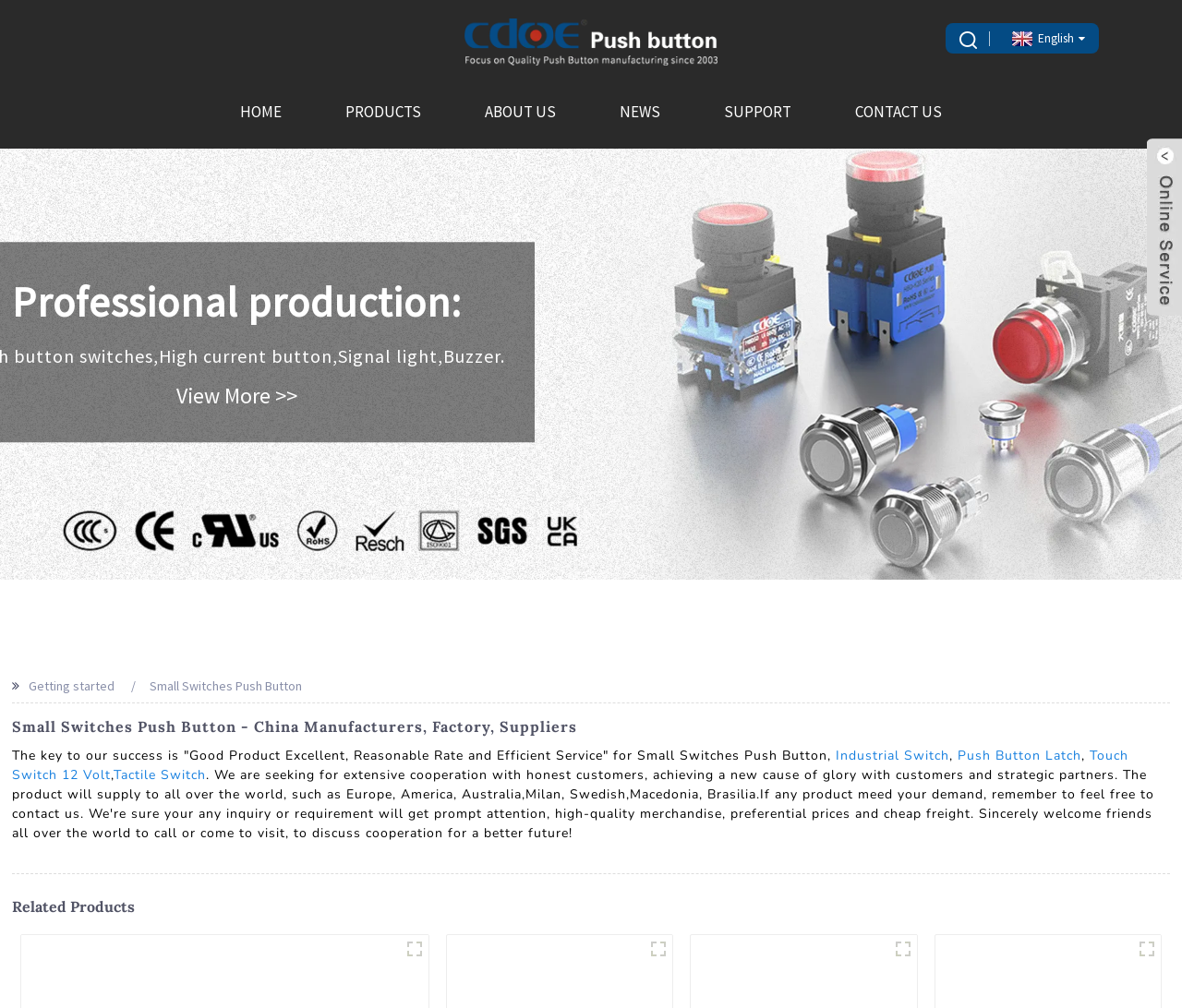Please identify the bounding box coordinates of the region to click in order to complete the task: "Click the HOME link". The coordinates must be four float numbers between 0 and 1, specified as [left, top, right, bottom].

[0.203, 0.074, 0.238, 0.147]